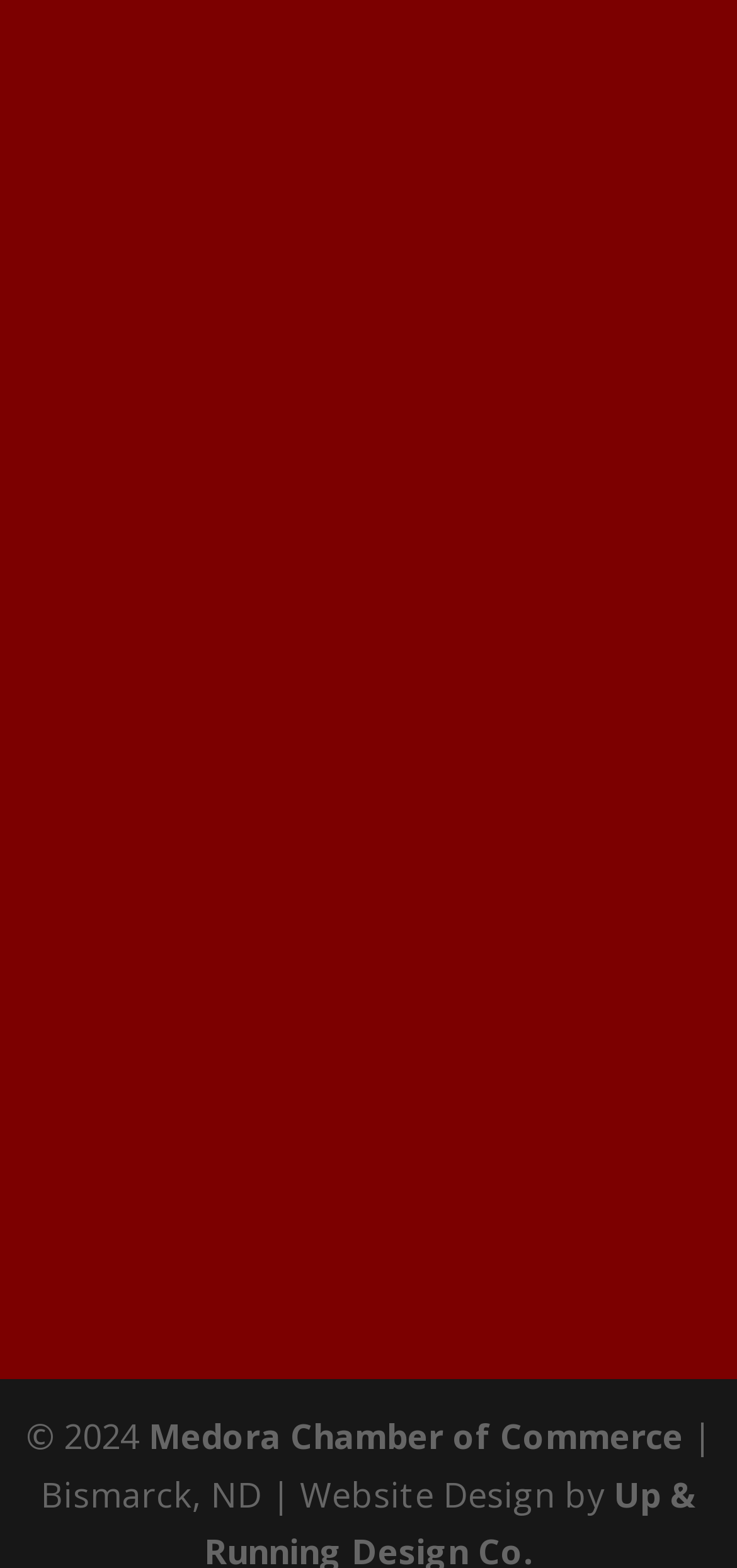Locate the bounding box coordinates of the element I should click to achieve the following instruction: "Click on Home".

[0.1, 0.048, 0.274, 0.082]